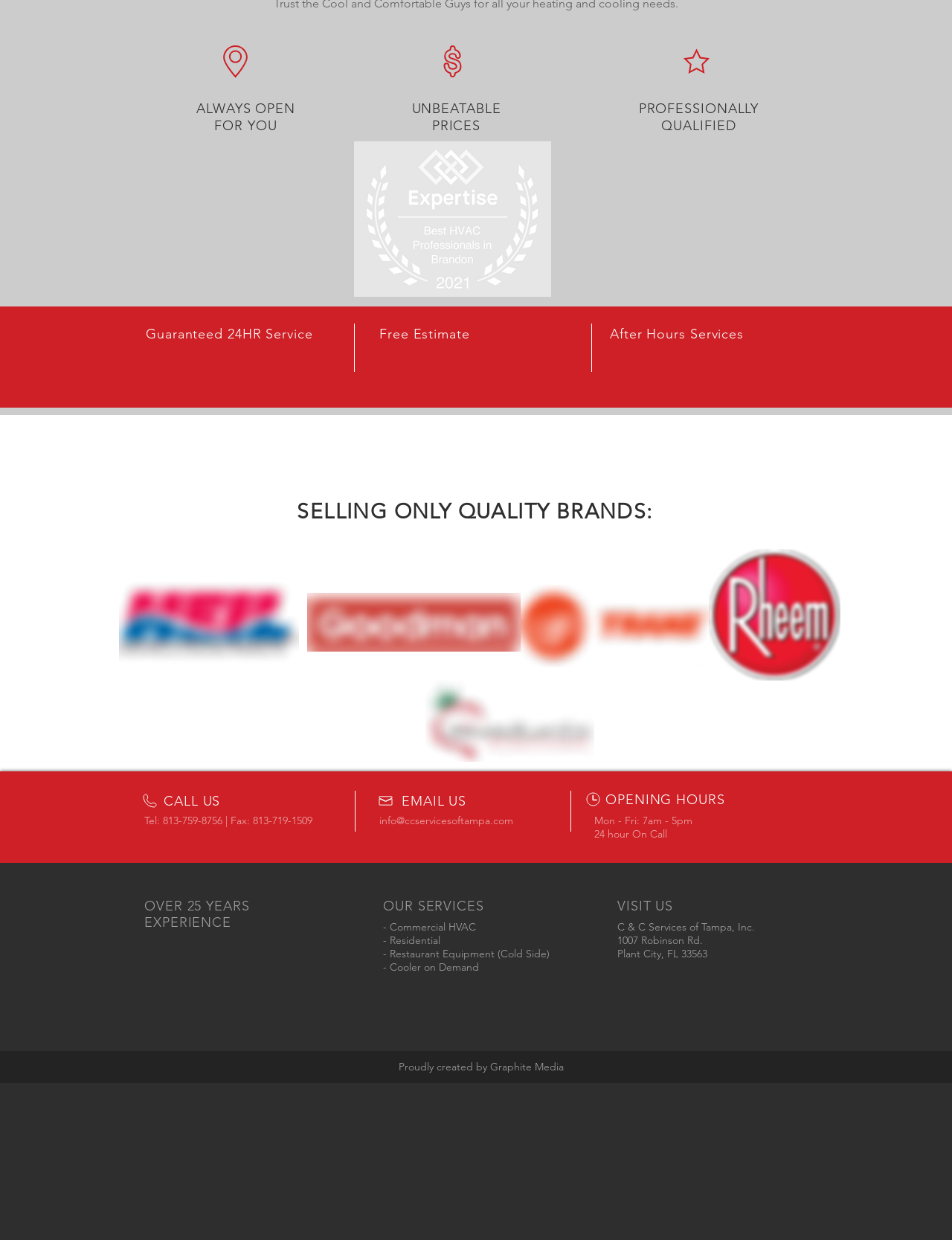What is the company's phone number?
Provide an in-depth and detailed answer to the question.

I found the phone number by looking at the 'CALL US' section, where it says 'Tel: 813-759-8756 | Fax: 813-719-1509'.